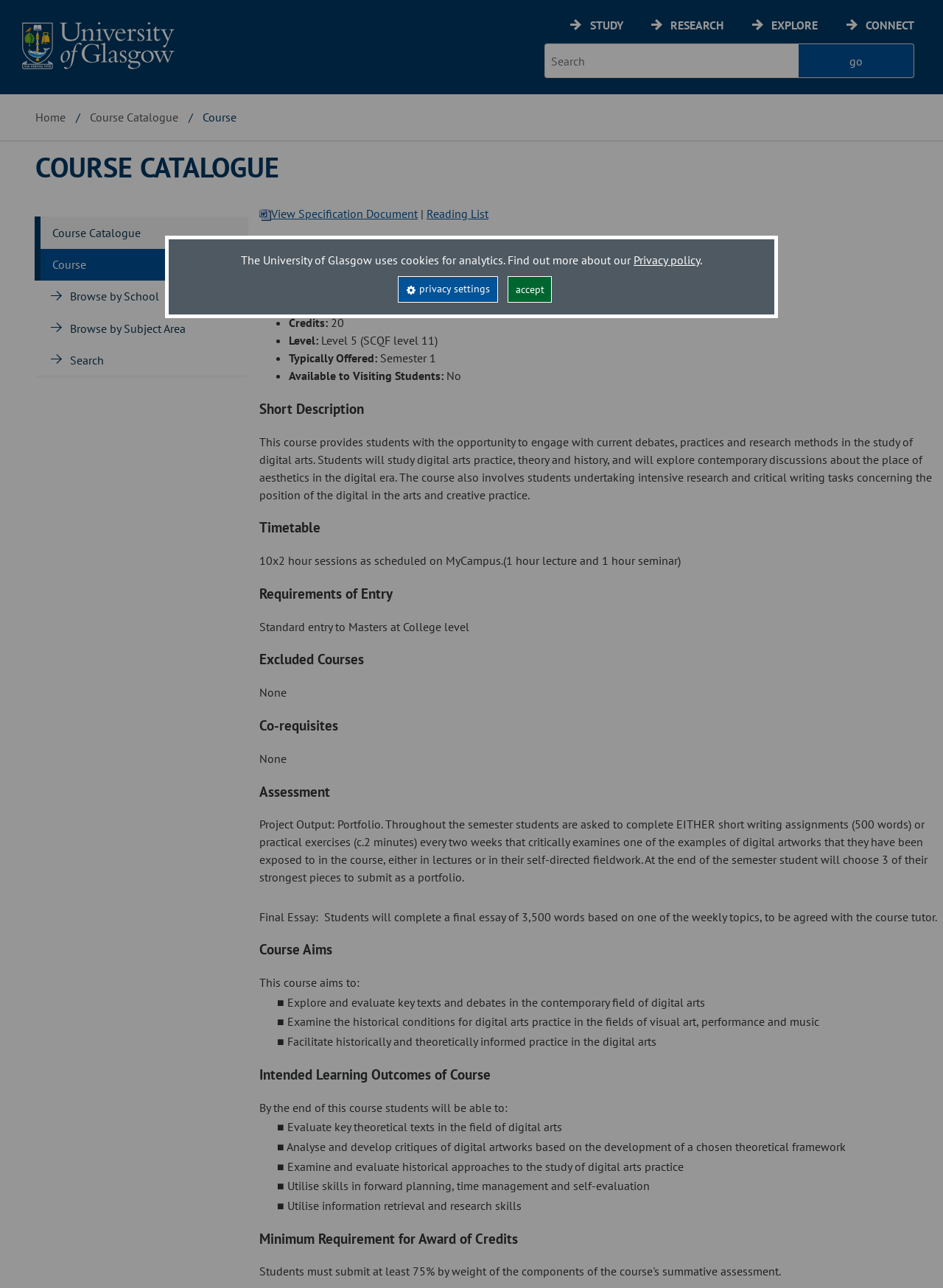What is the name of the course?
Please provide a single word or phrase based on the screenshot.

Digital Arts: Histories and Theories THEATRE5037